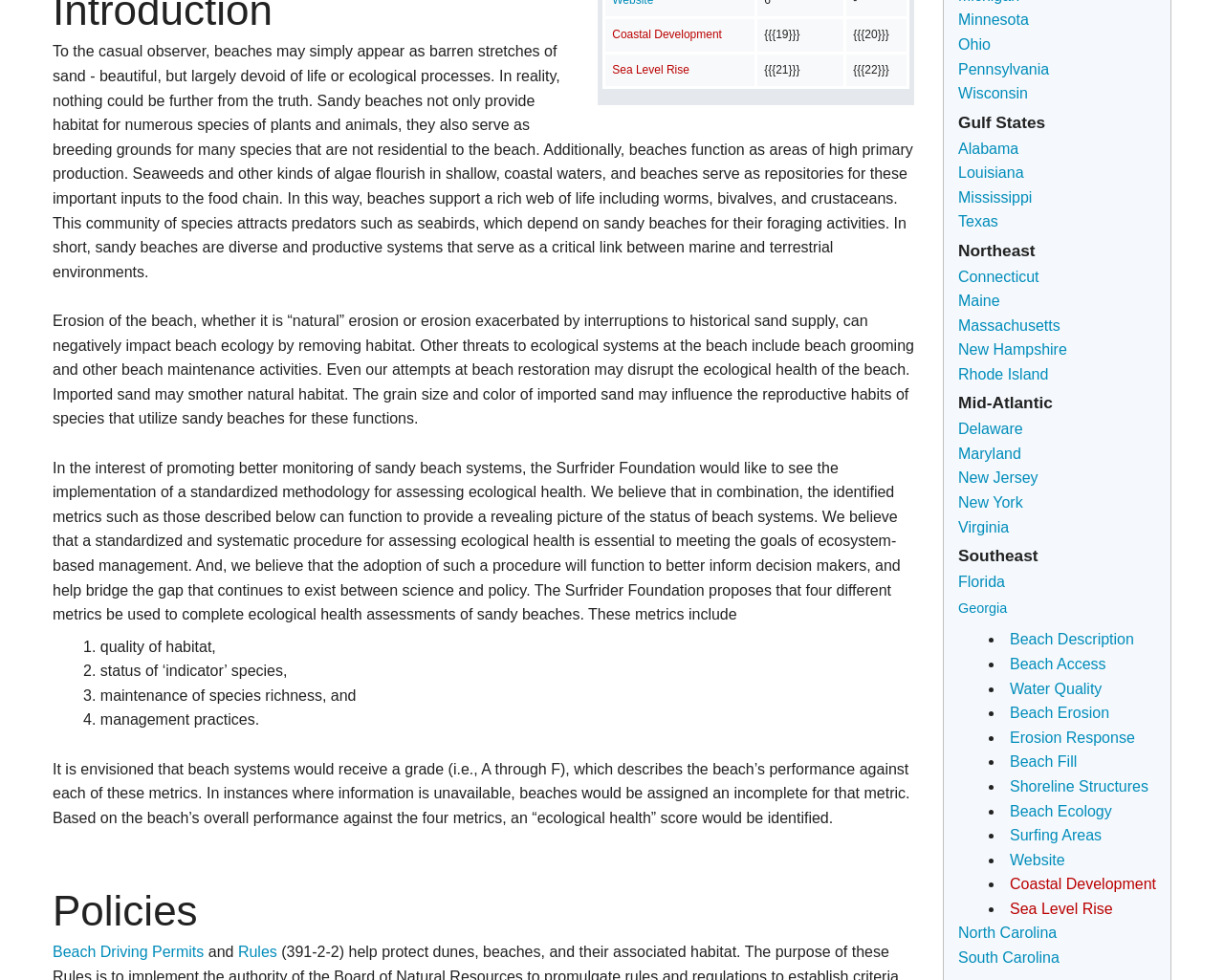Identify the coordinates of the bounding box for the element described below: "Sea Level Rise". Return the coordinates as four float numbers between 0 and 1: [left, top, right, bottom].

[0.825, 0.919, 0.909, 0.936]